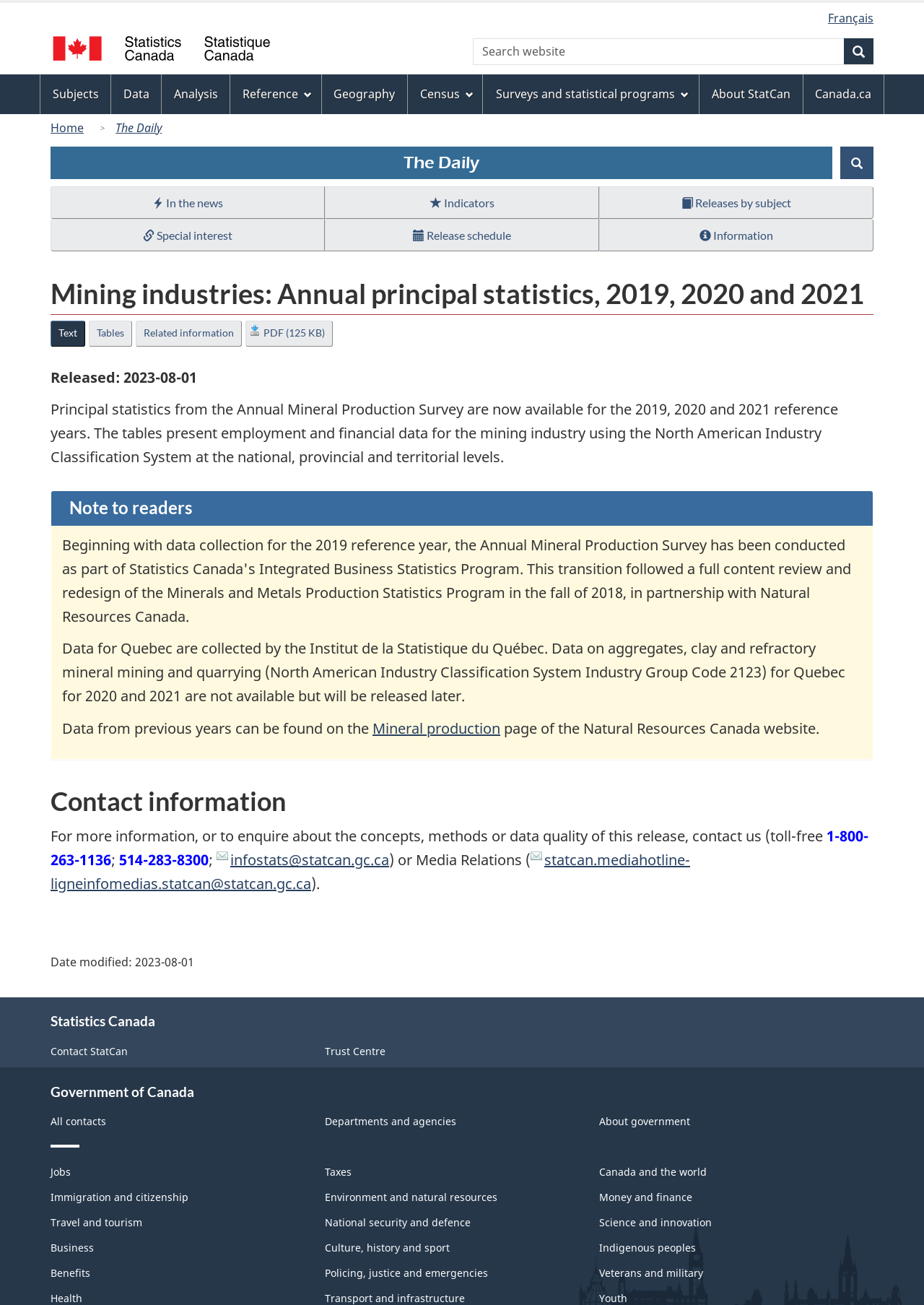With reference to the screenshot, provide a detailed response to the question below:
What type of data is presented in the tables on this webpage?

I determined the type of data presented in the tables on this webpage by reading the introductory text, which states that 'The tables present employment and financial data for the mining industry using the North American Industry Classification System at the national, provincial and territorial levels.' This suggests that the tables contain data related to employment and finance in the mining industry.